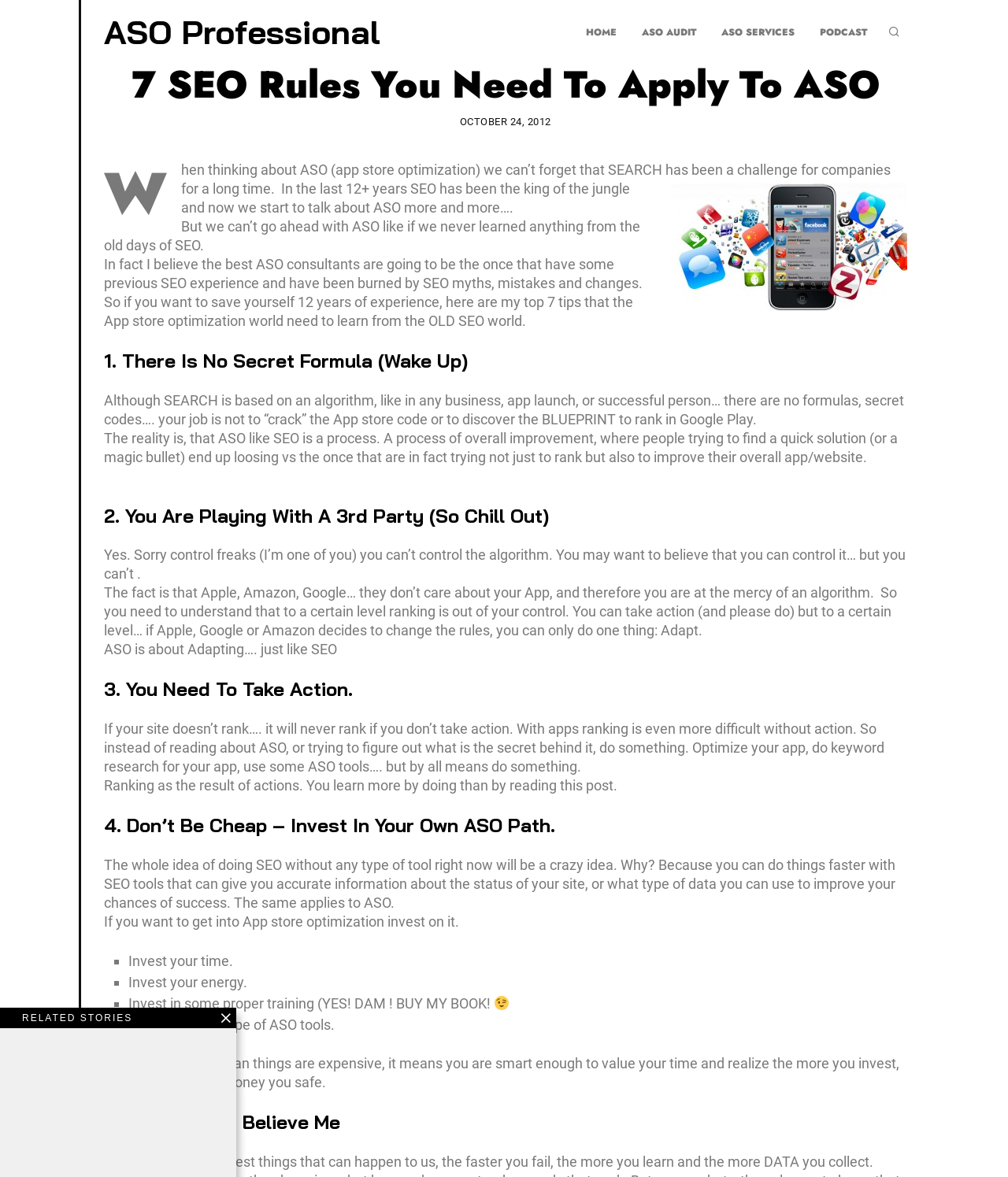Locate the bounding box of the UI element described in the following text: "Podcast".

[0.802, 0.014, 0.871, 0.041]